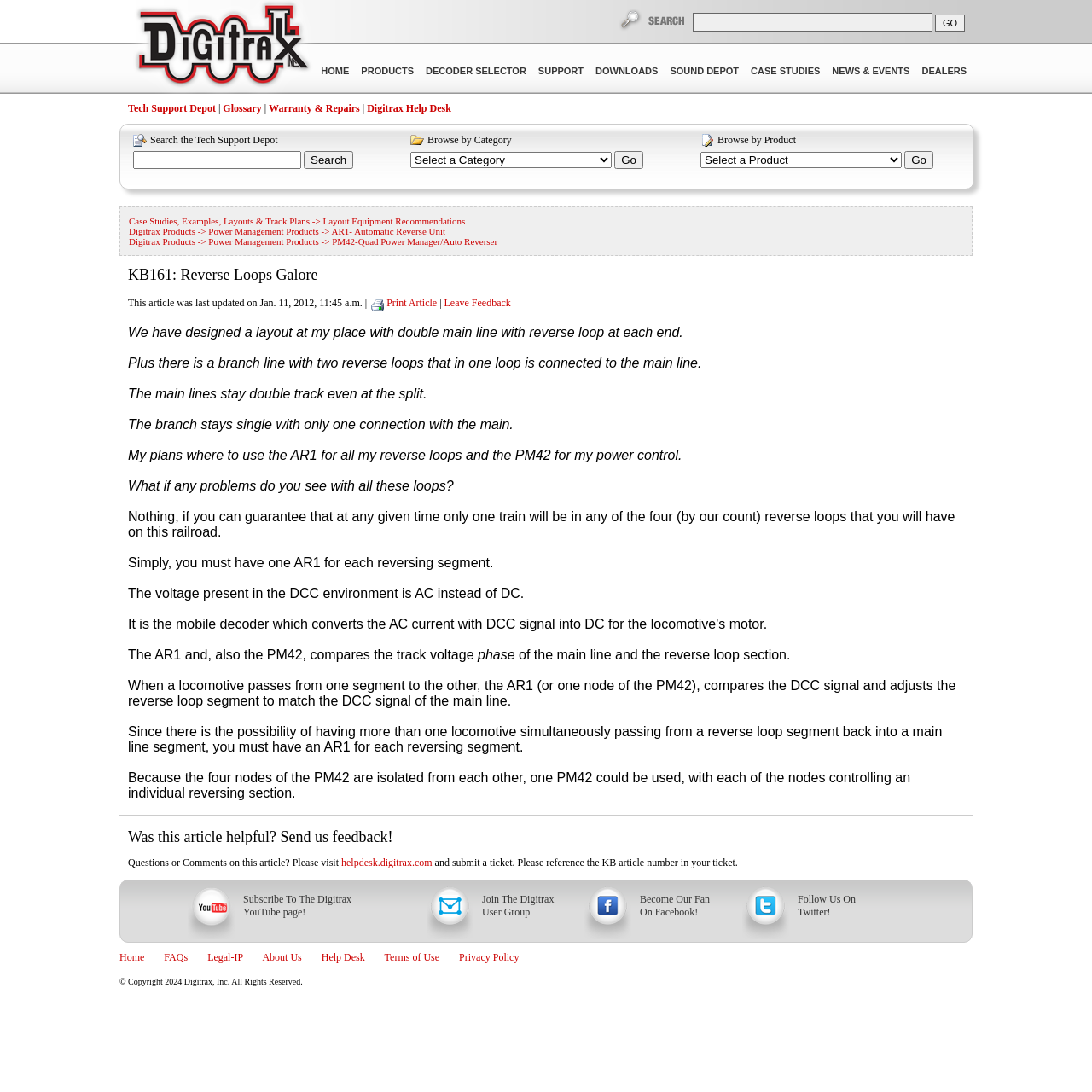Respond with a single word or phrase:
How many reverse loops are mentioned in the article?

4